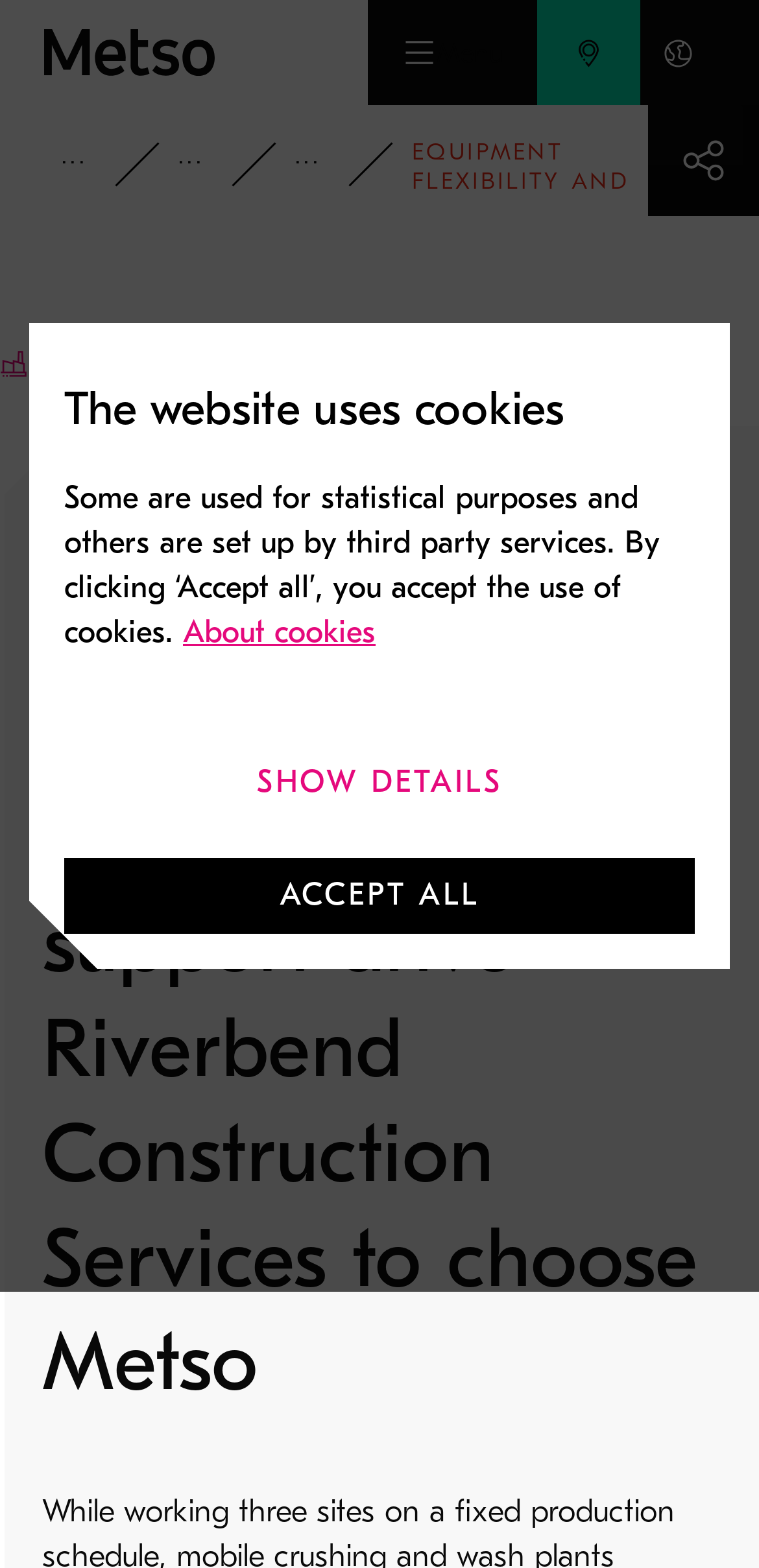Identify the bounding box coordinates of the region that should be clicked to execute the following instruction: "Read about aggregates".

[0.063, 0.219, 0.266, 0.245]